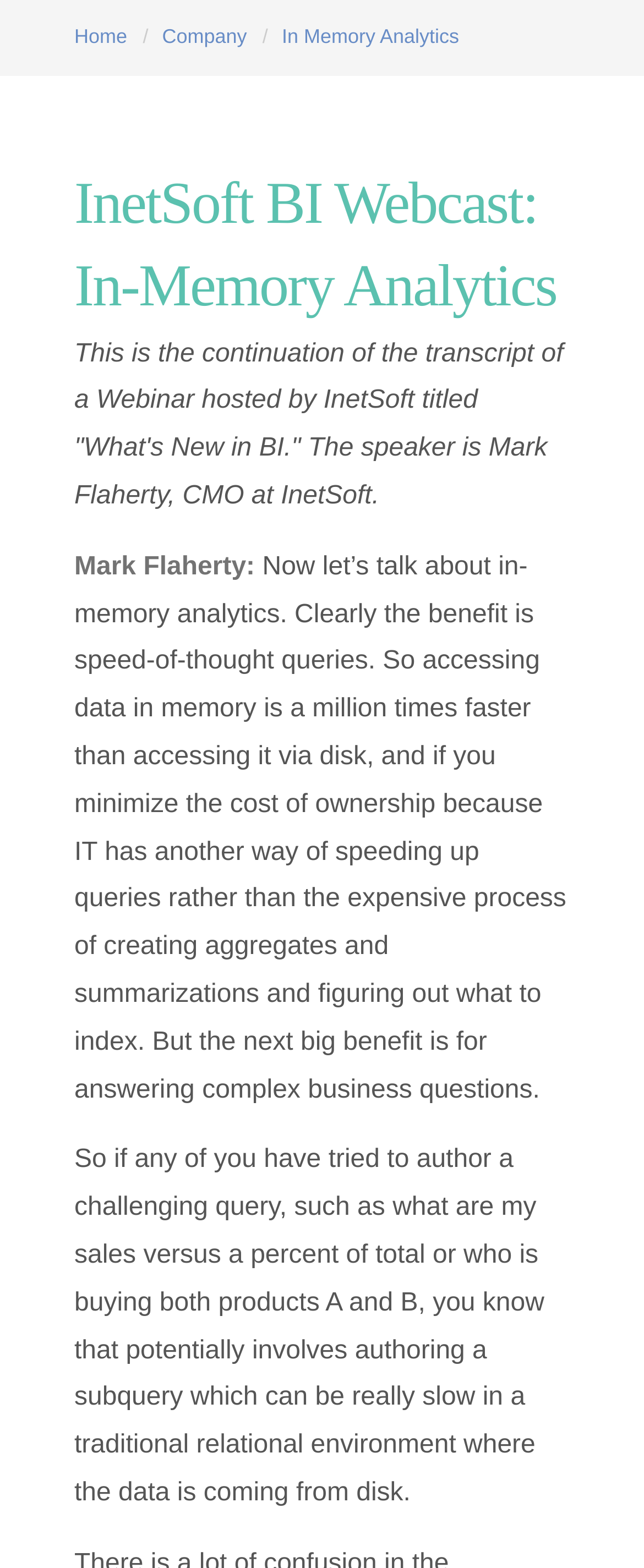Find the headline of the webpage and generate its text content.

InetSoft BI Webcast: In-Memory Analytics